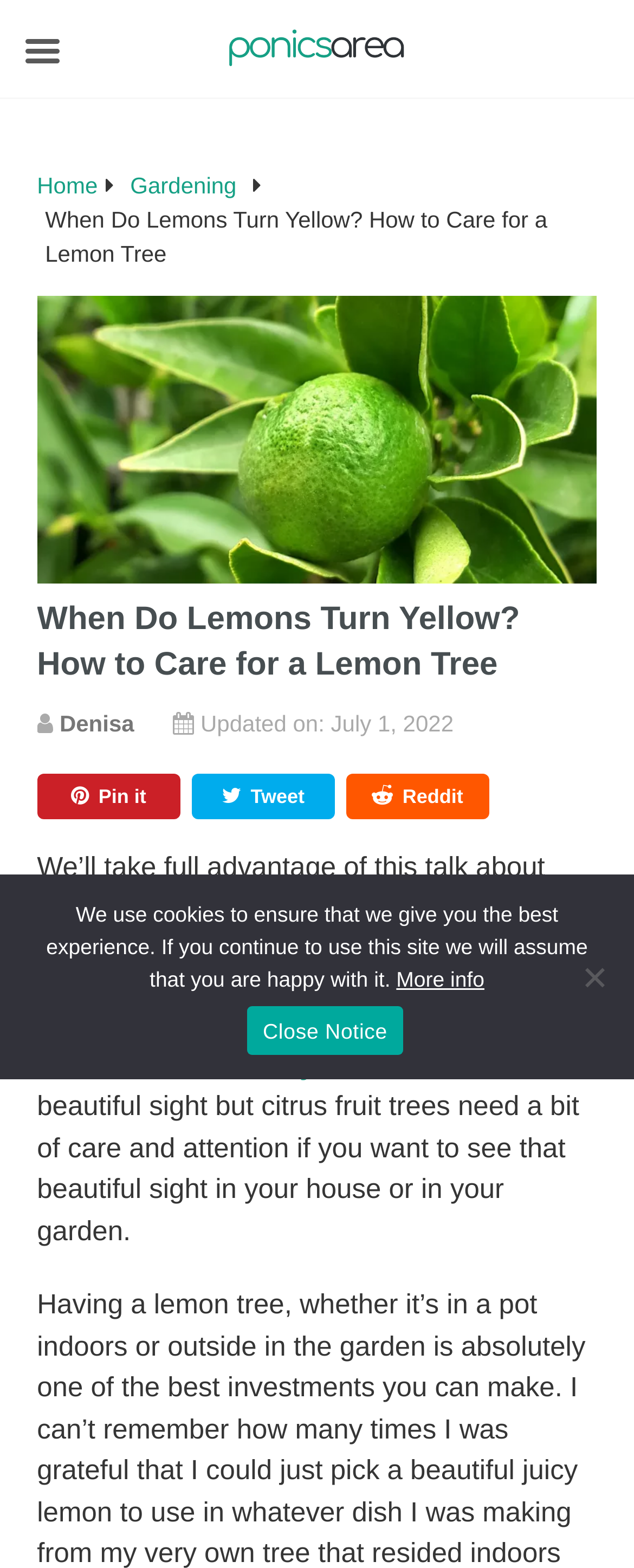Pinpoint the bounding box coordinates of the area that should be clicked to complete the following instruction: "tweet". The coordinates must be given as four float numbers between 0 and 1, i.e., [left, top, right, bottom].

[0.302, 0.493, 0.528, 0.522]